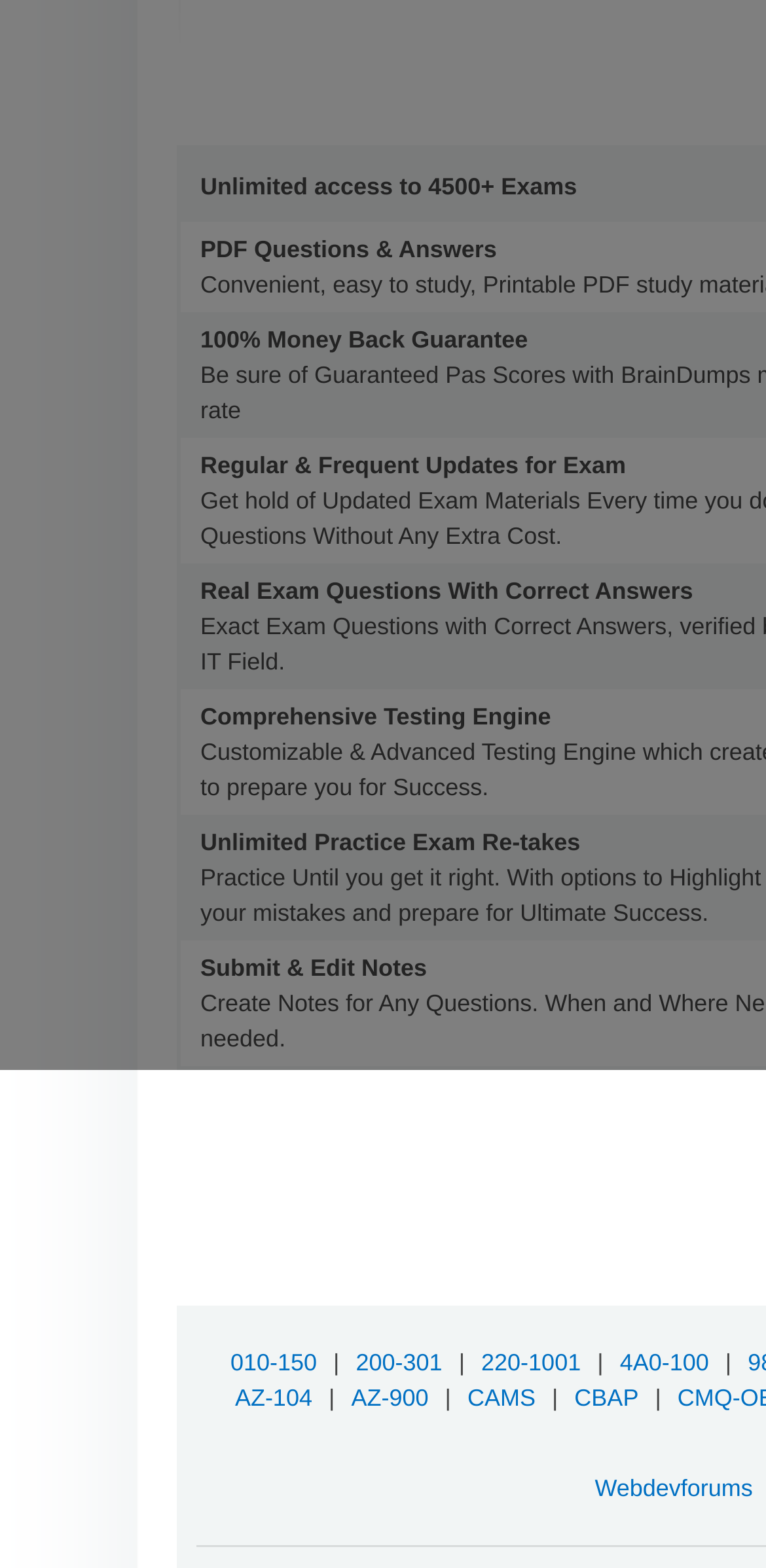What is the last link on the second row? Refer to the image and provide a one-word or short phrase answer.

CBAP